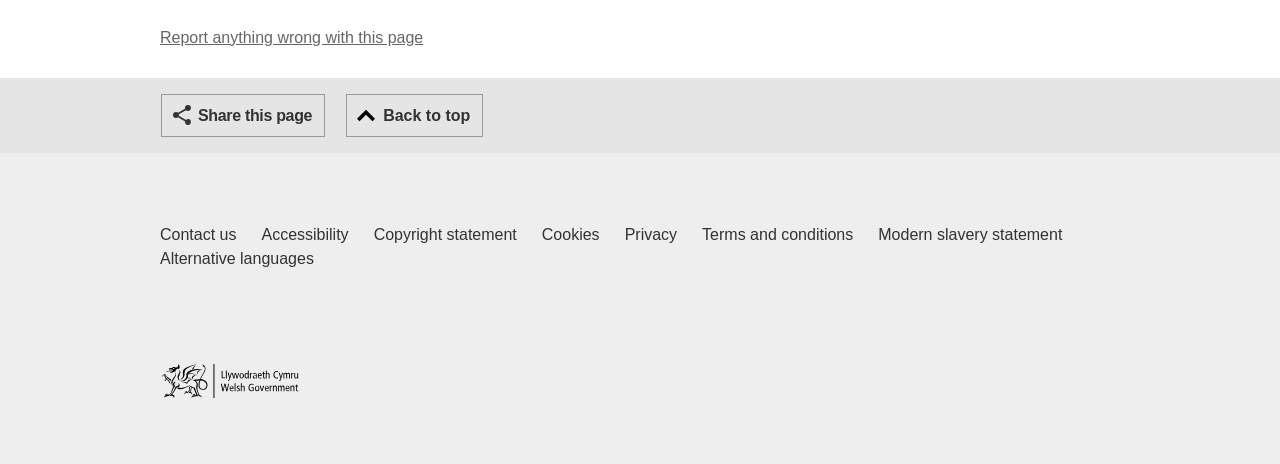Provide a one-word or brief phrase answer to the question:
How many links are in the footer?

8